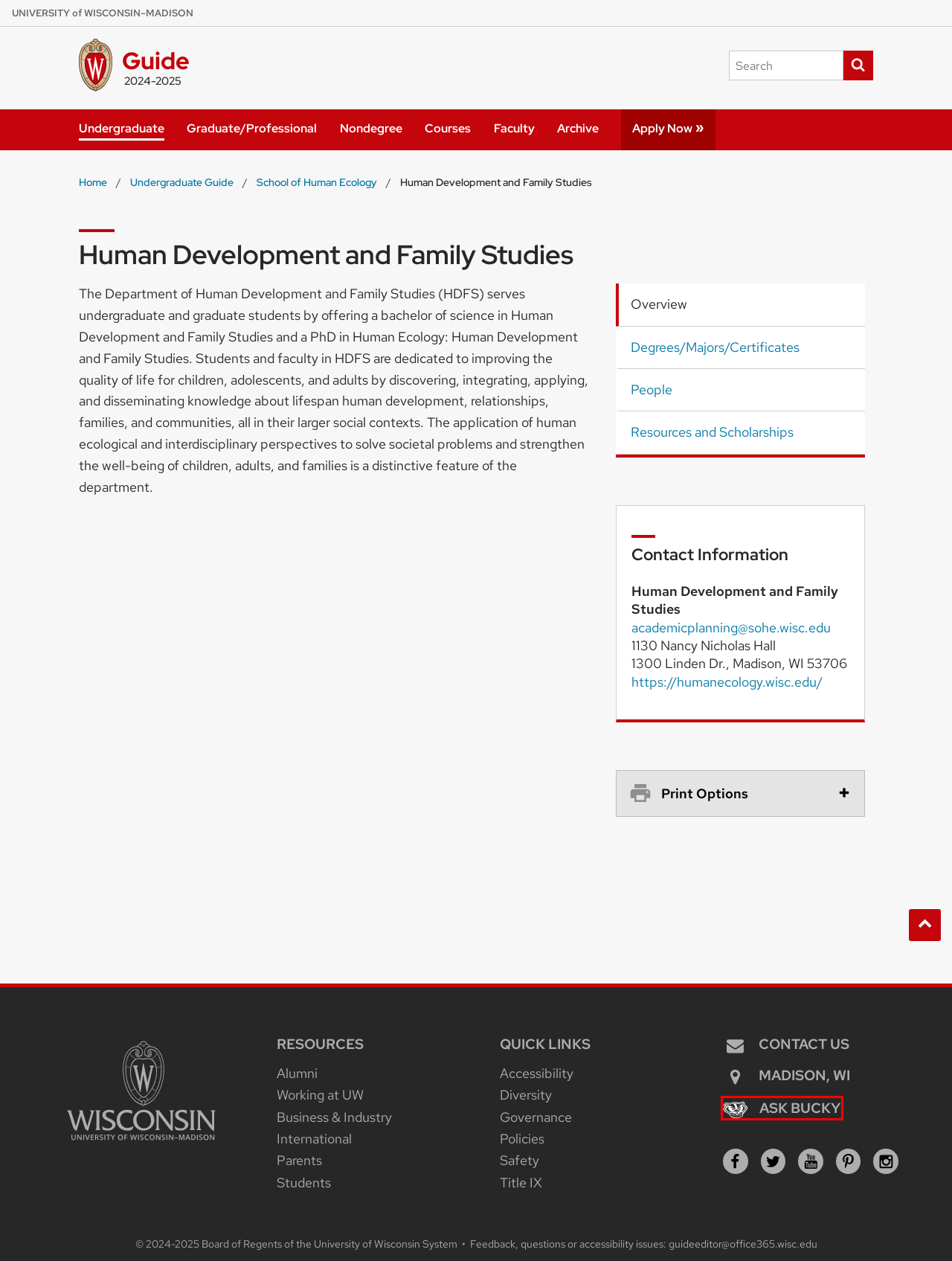Examine the screenshot of the webpage, which includes a red bounding box around an element. Choose the best matching webpage description for the page that will be displayed after clicking the element inside the red bounding box. Here are the candidates:
A. Home - Diversity, Equity & Inclusion
B. School of Human Ecology – UW–Madison
C. Ask Bucky – Campus and Visitor Relations – UW–Madison
D. Universities of Wisconsin - Unlimited Opportunity
E. Shared Governance - University of Wisconsin–Madison
F. Contact Us - University of Wisconsin–Madison
G. Home - UW–Madison Police Department
H. Student Affairs – UW–Madison

C